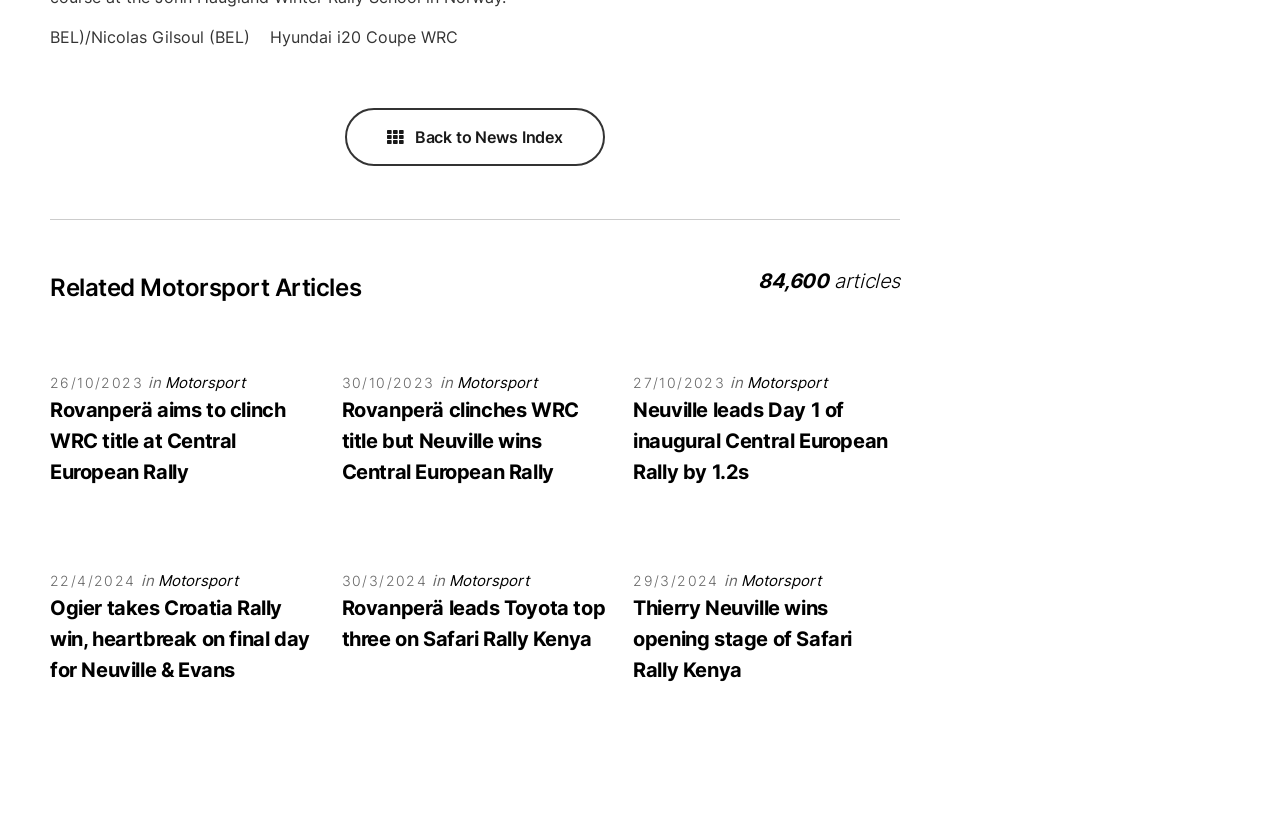Locate the bounding box coordinates of the element to click to perform the following action: 'Read article about Neuville leading Day 1 of inaugural Central European Rally by 1.2s'. The coordinates should be given as four float values between 0 and 1, in the form of [left, top, right, bottom].

[0.495, 0.4, 0.703, 0.43]